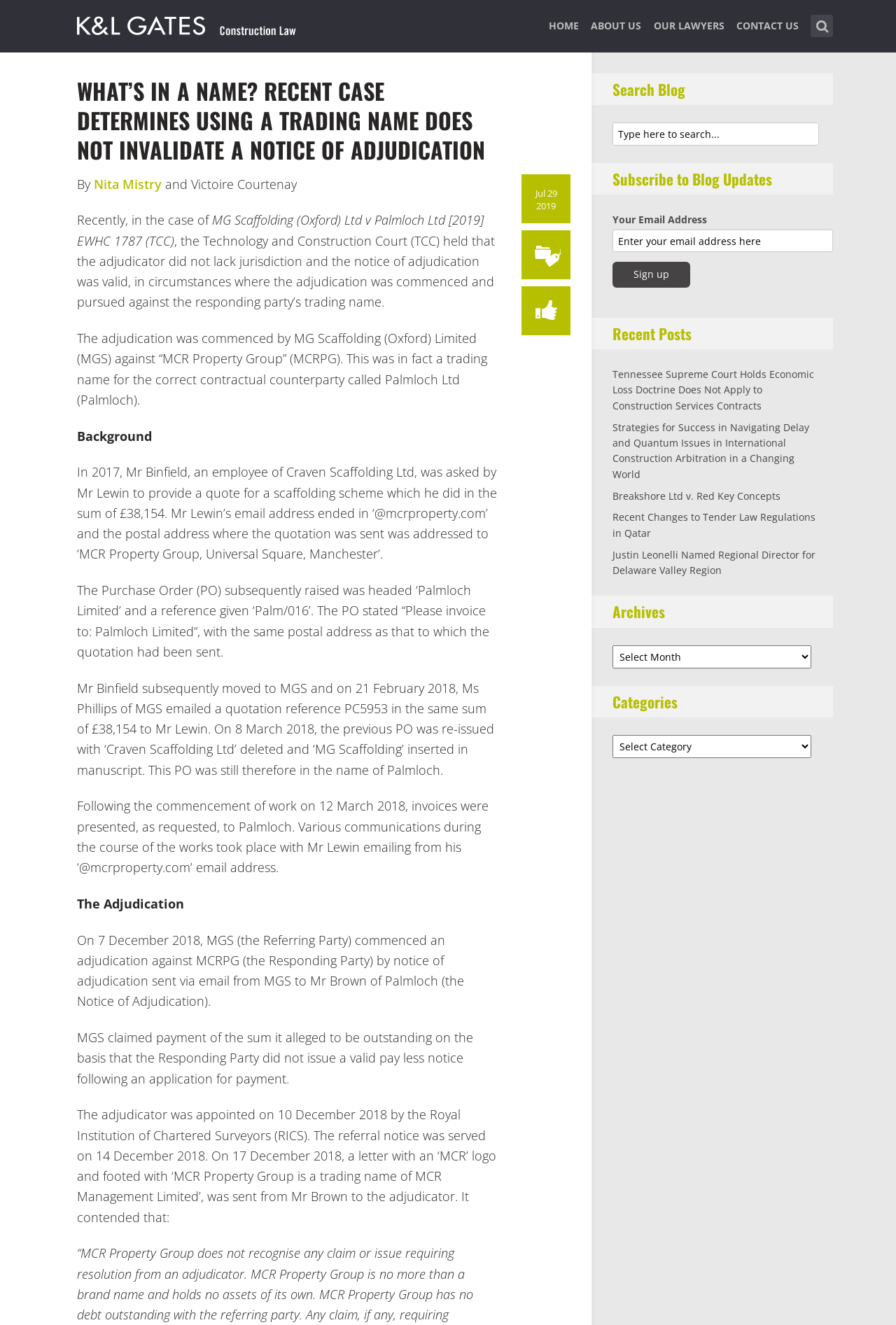Identify the bounding box coordinates for the element you need to click to achieve the following task: "Go to the home page". The coordinates must be four float values ranging from 0 to 1, formatted as [left, top, right, bottom].

[0.612, 0.012, 0.646, 0.04]